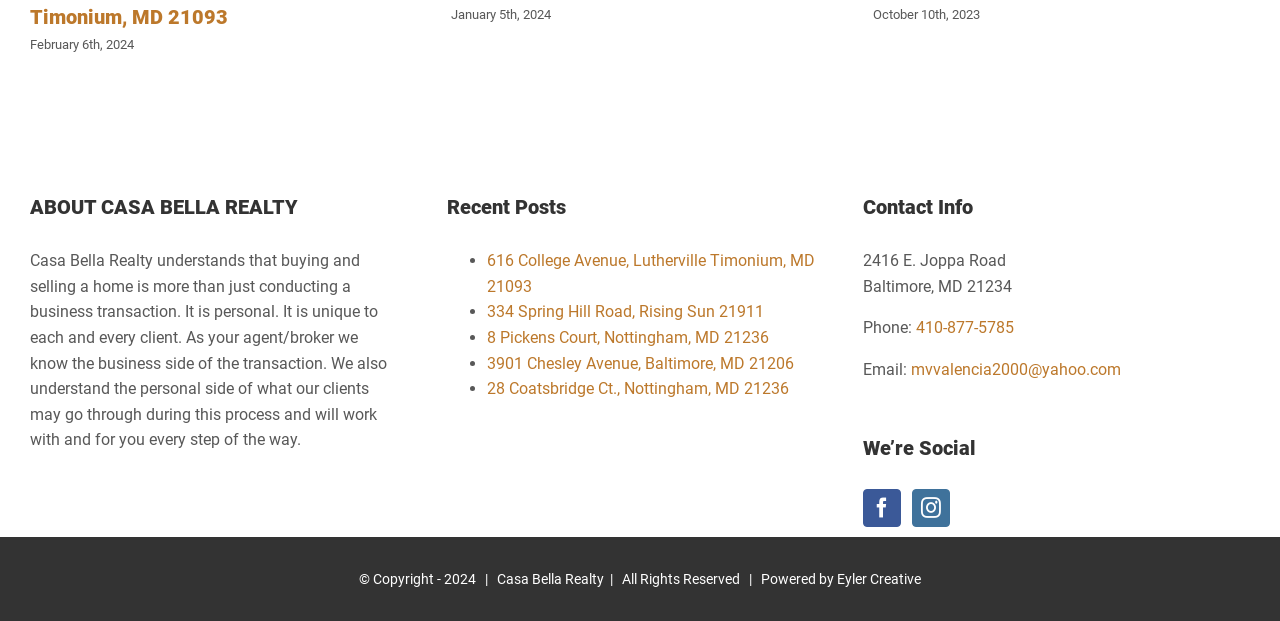Bounding box coordinates are specified in the format (top-left x, top-left y, bottom-right x, bottom-right y). All values are floating point numbers bounded between 0 and 1. Please provide the bounding box coordinate of the region this sentence describes: Eyler Creative

[0.654, 0.92, 0.72, 0.946]